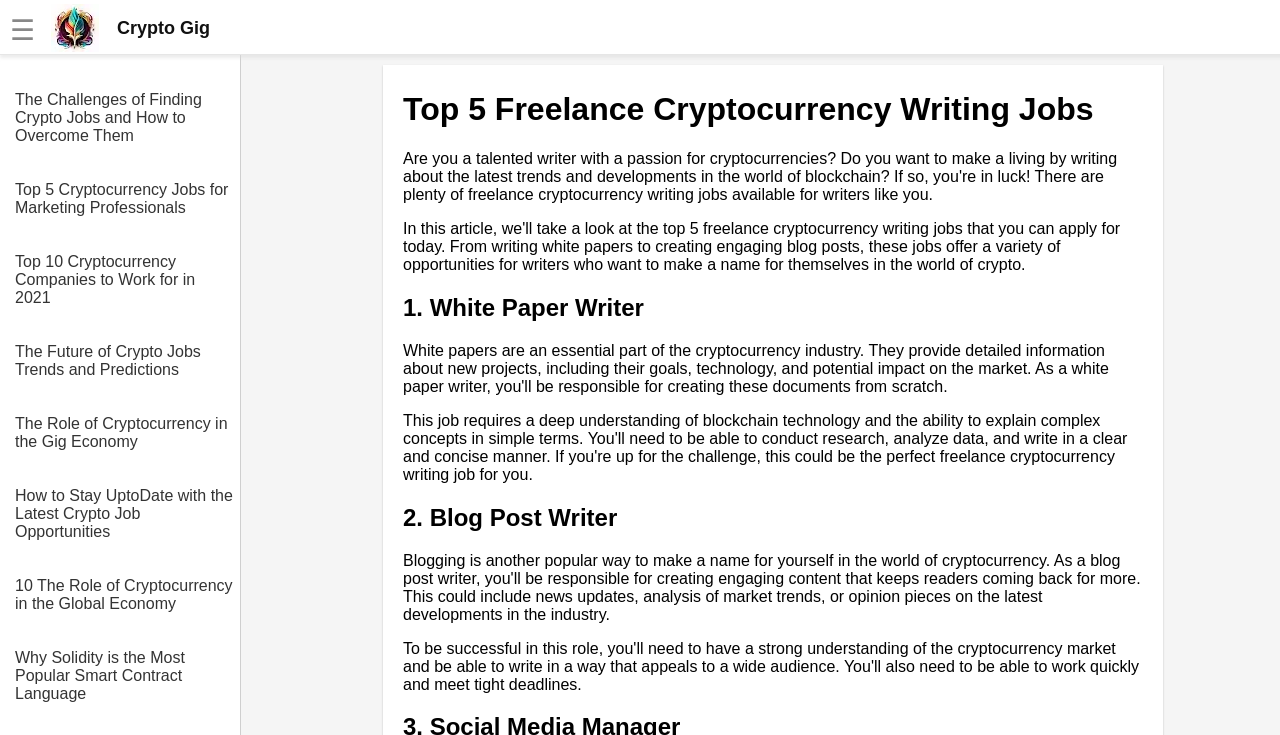Give a concise answer of one word or phrase to the question: 
What is the purpose of the webpage?

To provide freelance cryptocurrency writing jobs